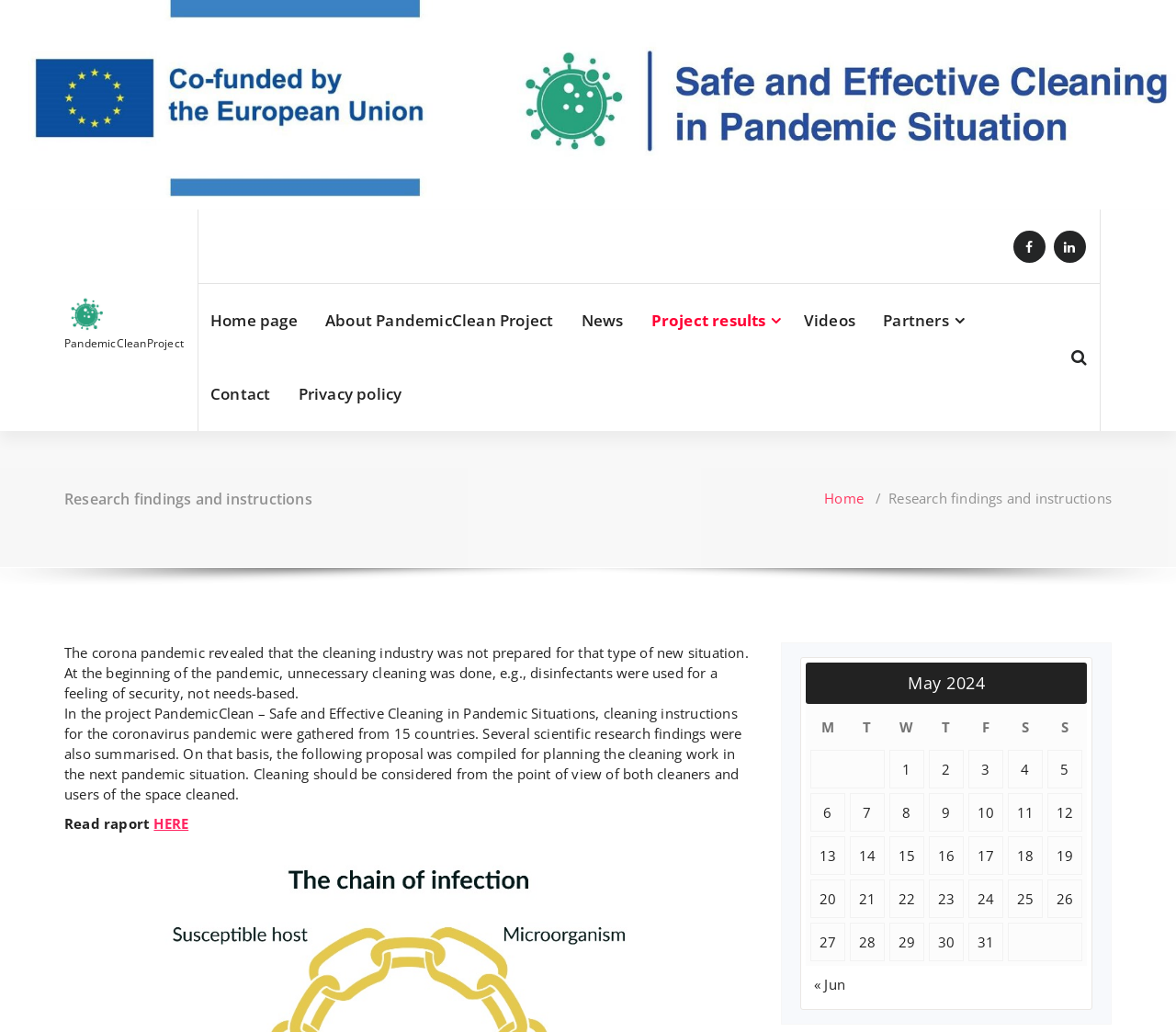Using floating point numbers between 0 and 1, provide the bounding box coordinates in the format (top-left x, top-left y, bottom-right x, bottom-right y). Locate the UI element described here: Privacy policy

[0.243, 0.347, 0.353, 0.418]